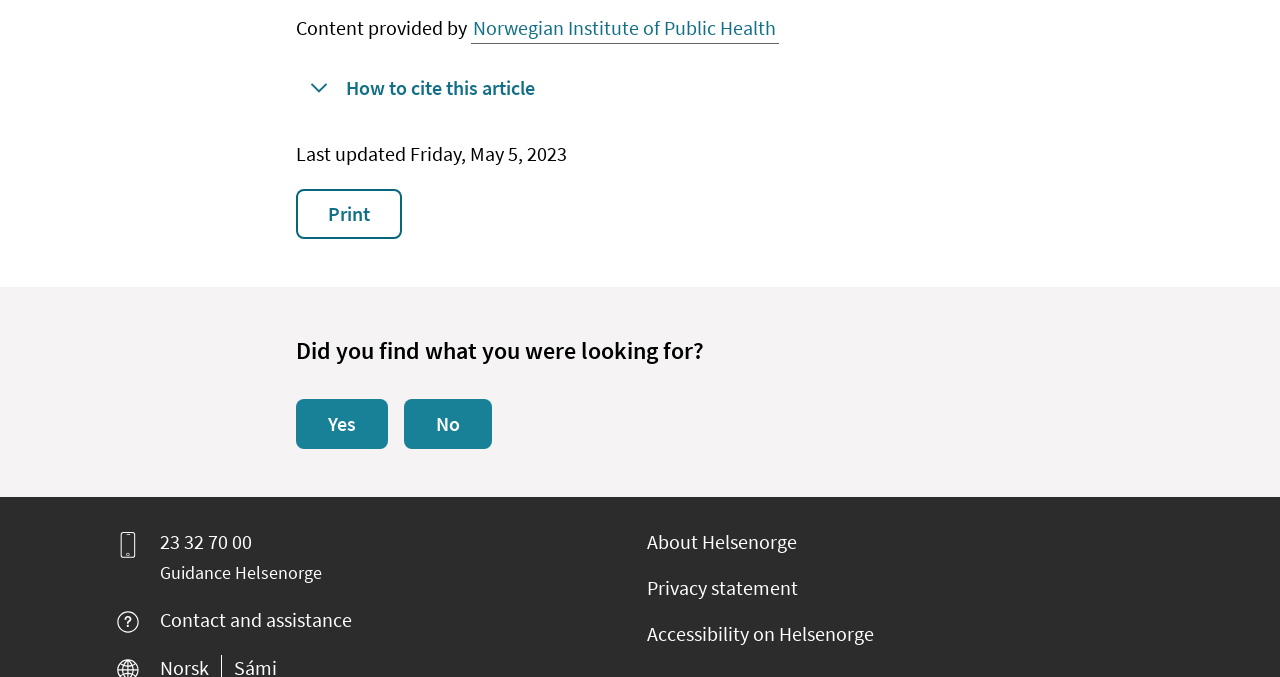Determine the bounding box coordinates of the clickable region to carry out the instruction: "Read the 'Winning the War Against Rats: Pest Control Success' article".

None